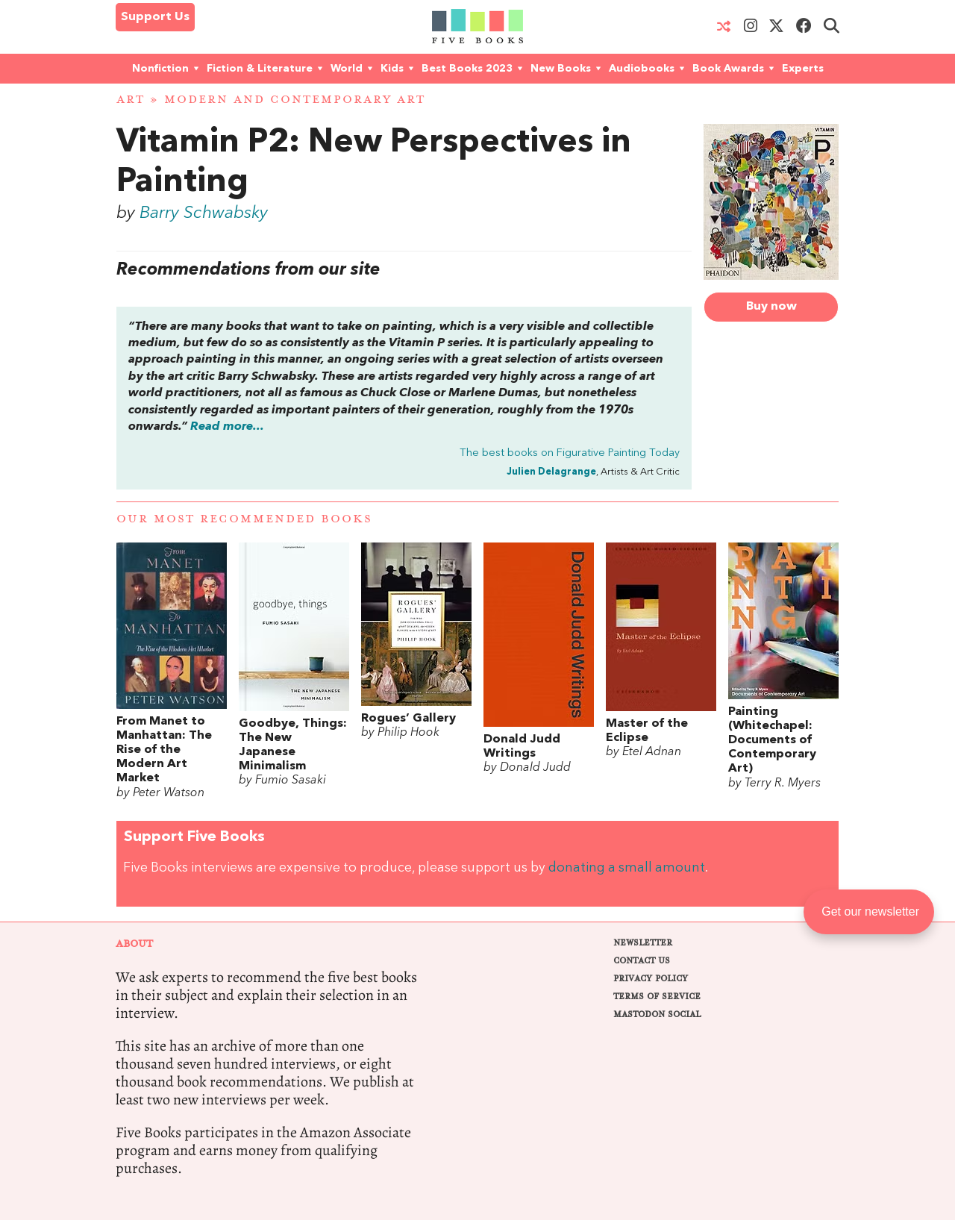Show the bounding box coordinates of the element that should be clicked to complete the task: "Get the newsletter".

[0.86, 0.734, 0.962, 0.745]